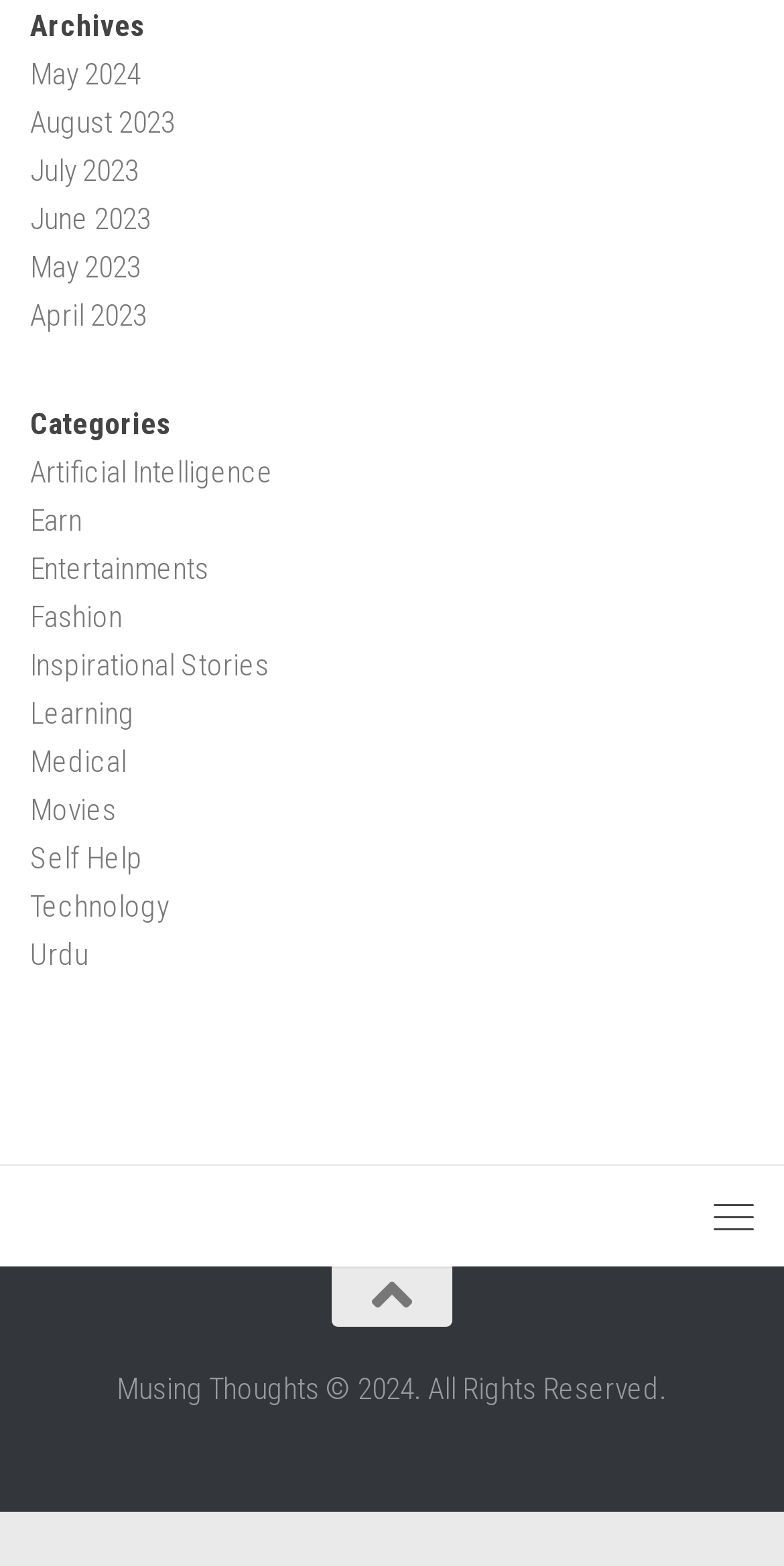Please provide a comprehensive answer to the question below using the information from the image: What is the latest archive?

I looked at the links under the 'Archives' heading and found that 'May 2024' is the first link, indicating it is the latest archive.